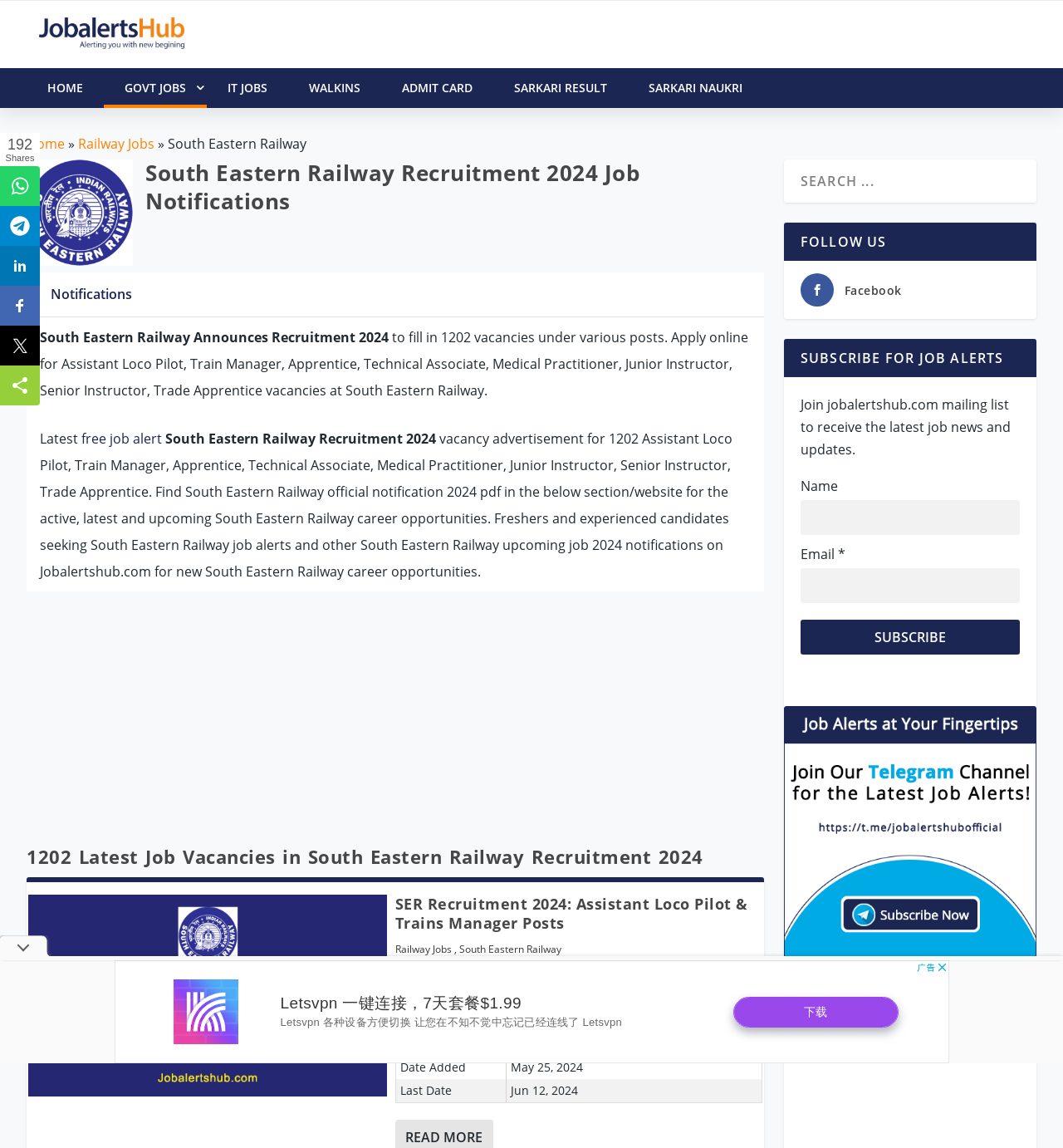Locate the bounding box coordinates of the clickable part needed for the task: "Click on HOME link".

[0.025, 0.059, 0.098, 0.094]